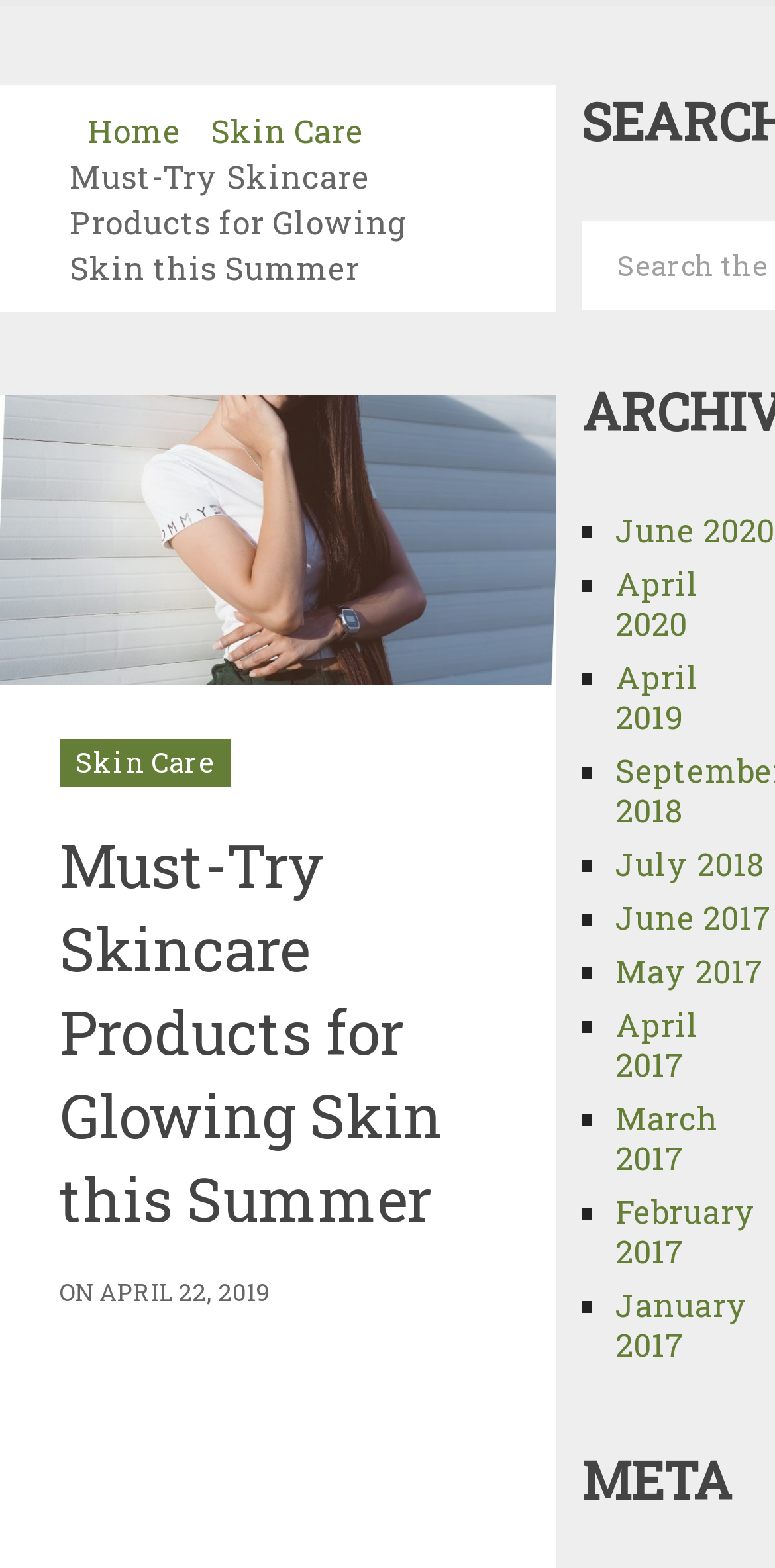For the given element description name="s" placeholder="Search the site", determine the bounding box coordinates of the UI element. The coordinates should follow the format (top-left x, top-left y, bottom-right x, bottom-right y) and be within the range of 0 to 1.

[0.75, 0.14, 1.0, 0.197]